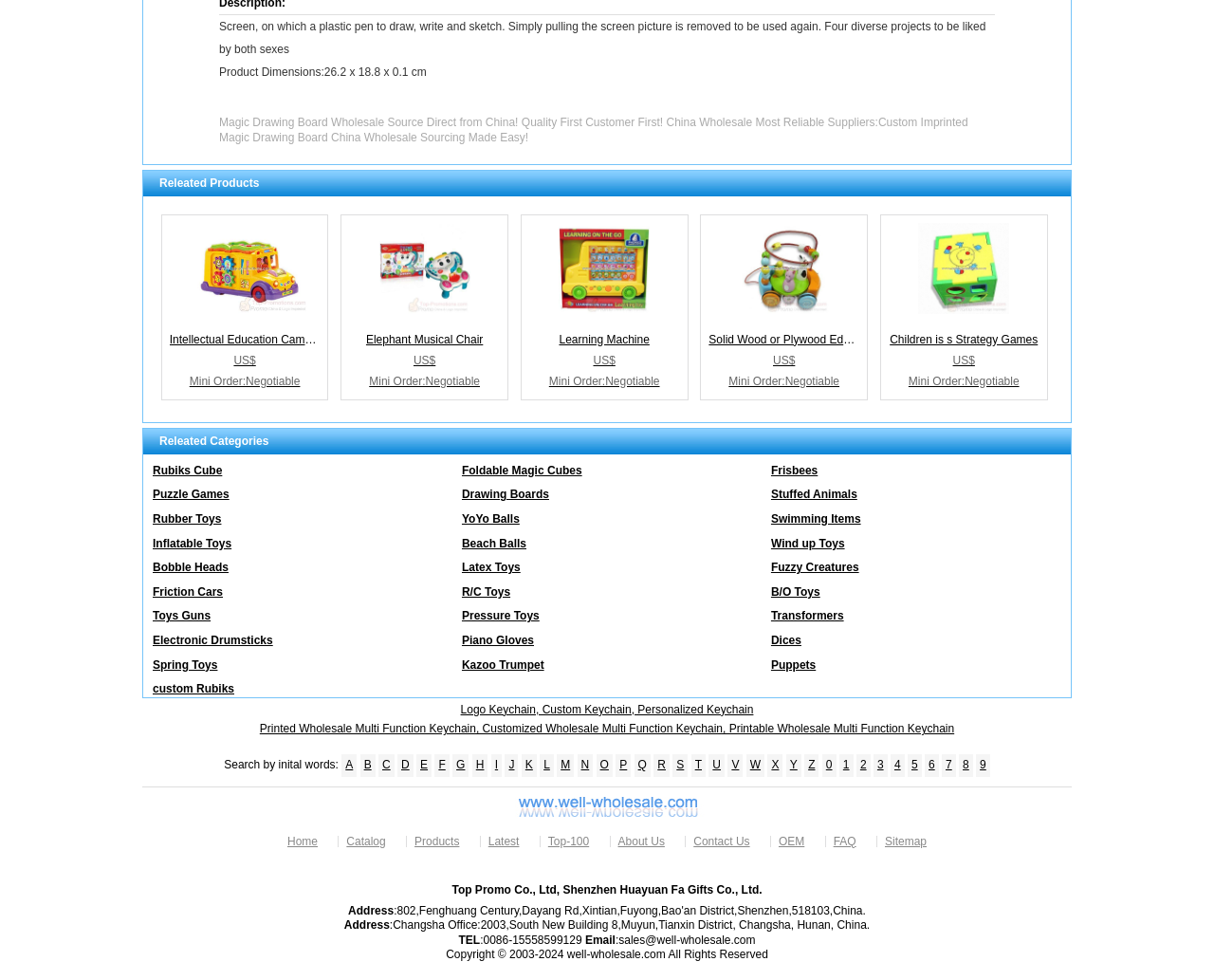Please specify the bounding box coordinates in the format (top-left x, top-left y, bottom-right x, bottom-right y), with all values as floating point numbers between 0 and 1. Identify the bounding box of the UI element described by: Frisbees

[0.627, 0.464, 0.882, 0.488]